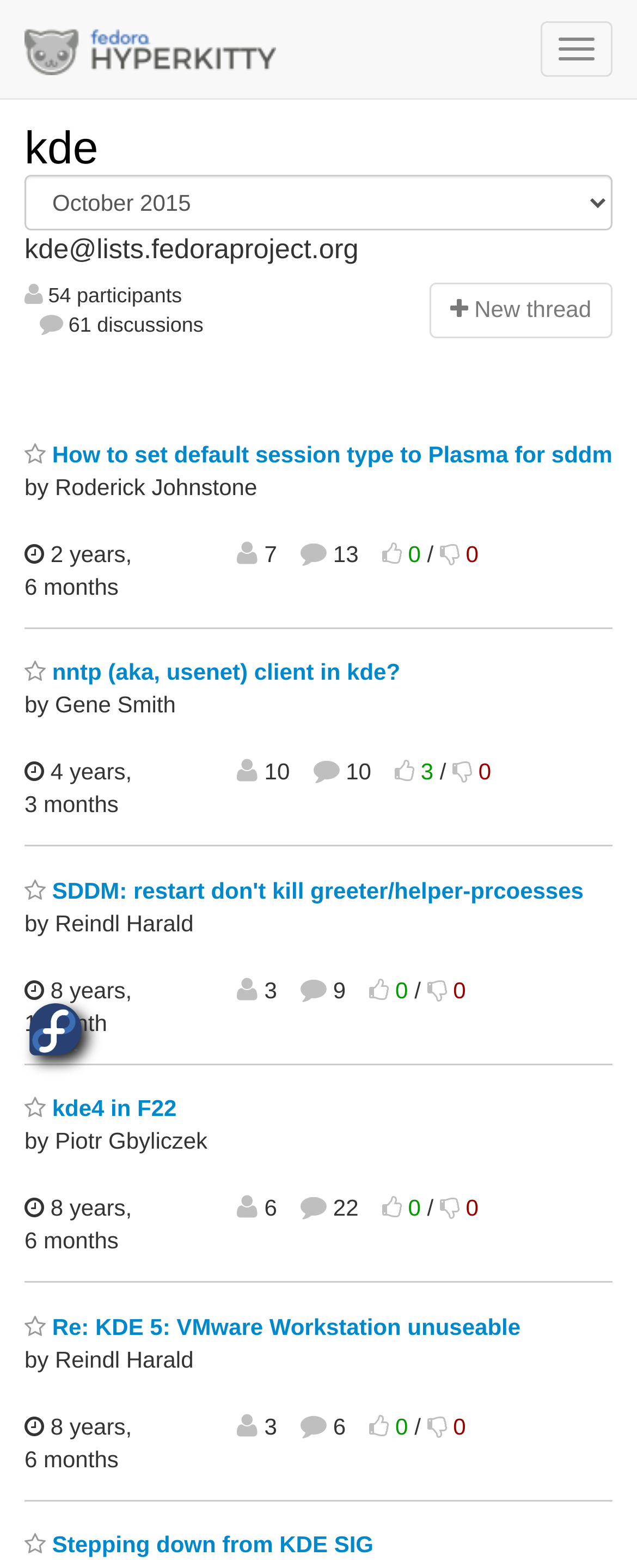Please determine the bounding box coordinates of the element's region to click for the following instruction: "Favorite the thread 'nntp (aka, usenet) client in kde?'".

[0.038, 0.421, 0.072, 0.436]